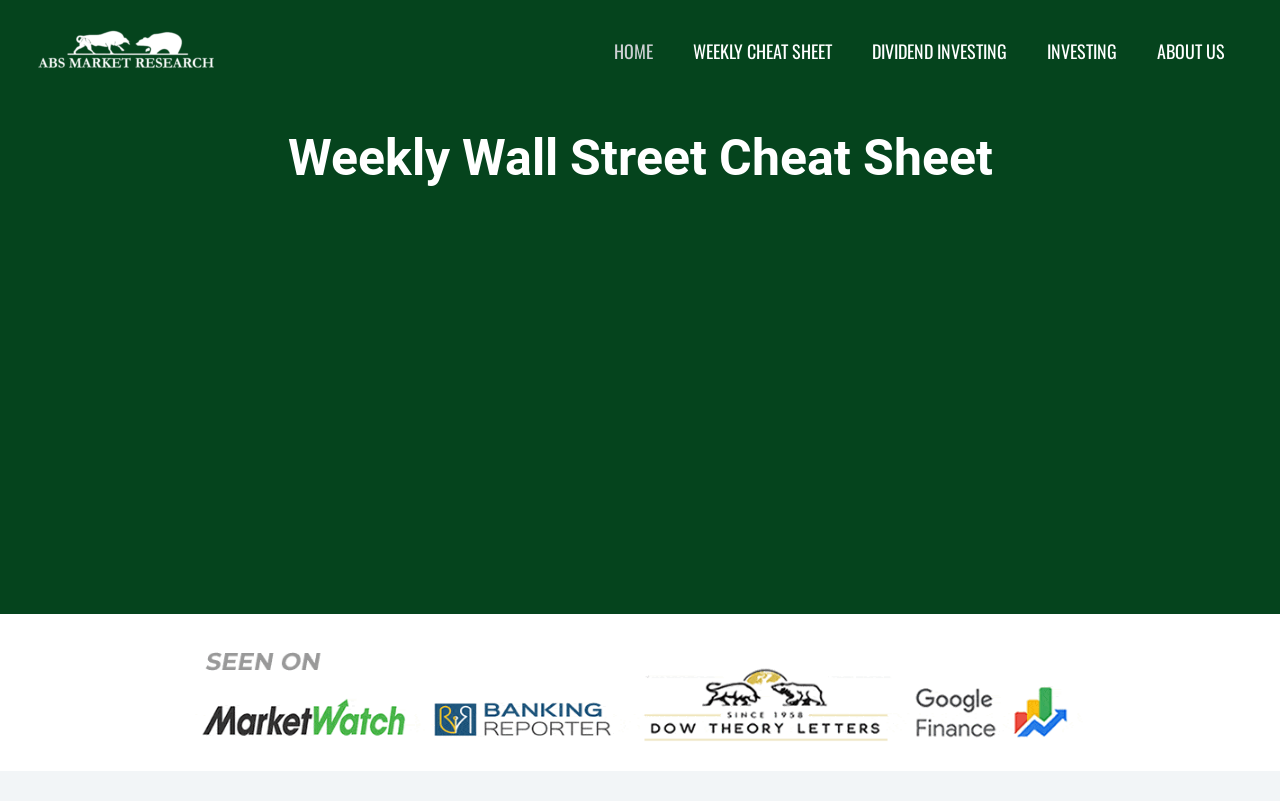Please identify the bounding box coordinates of the area that needs to be clicked to follow this instruction: "Click on the AlphaBetaStock.com logo".

[0.027, 0.035, 0.17, 0.093]